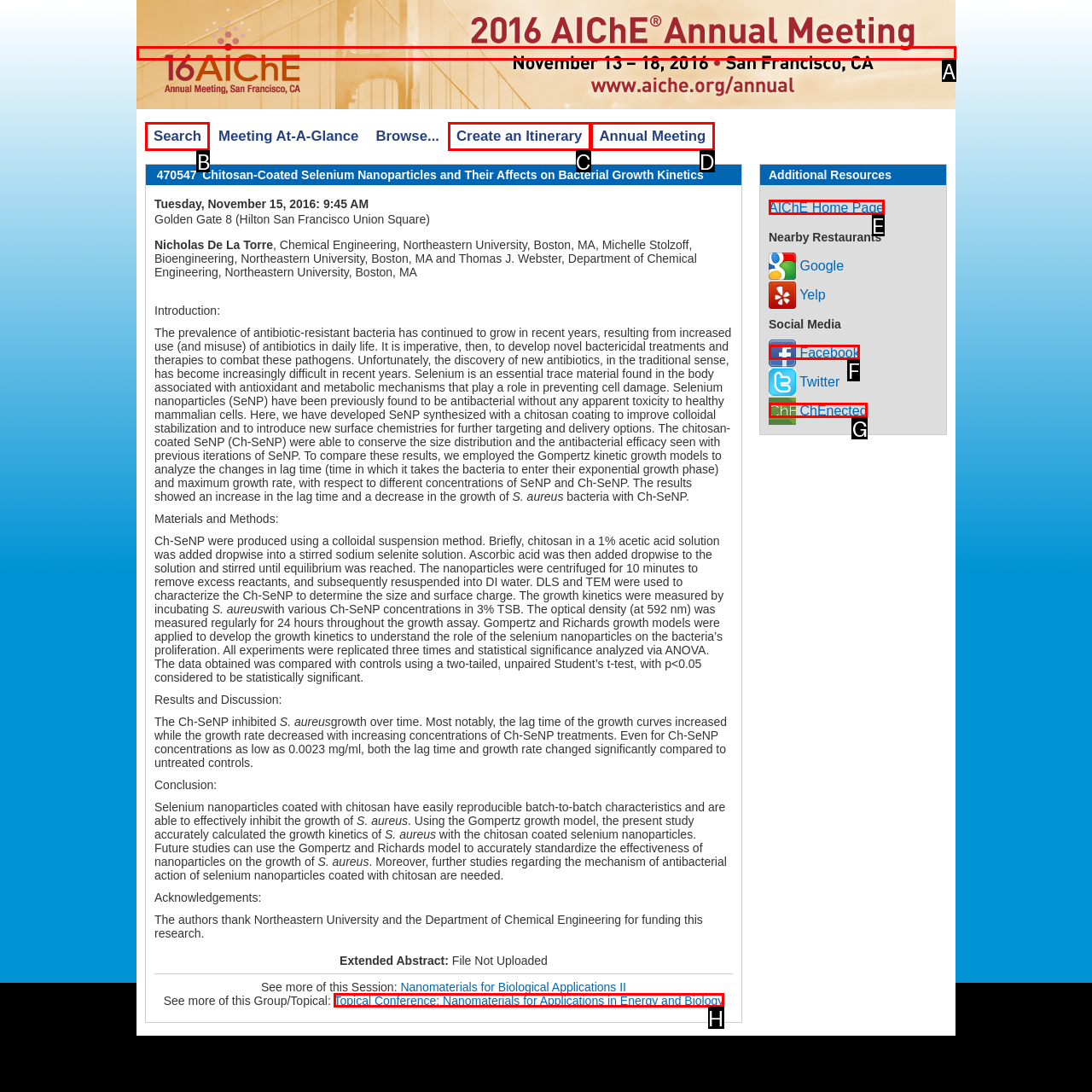Choose the letter that best represents the description: Create an Itinerary. Answer with the letter of the selected choice directly.

C